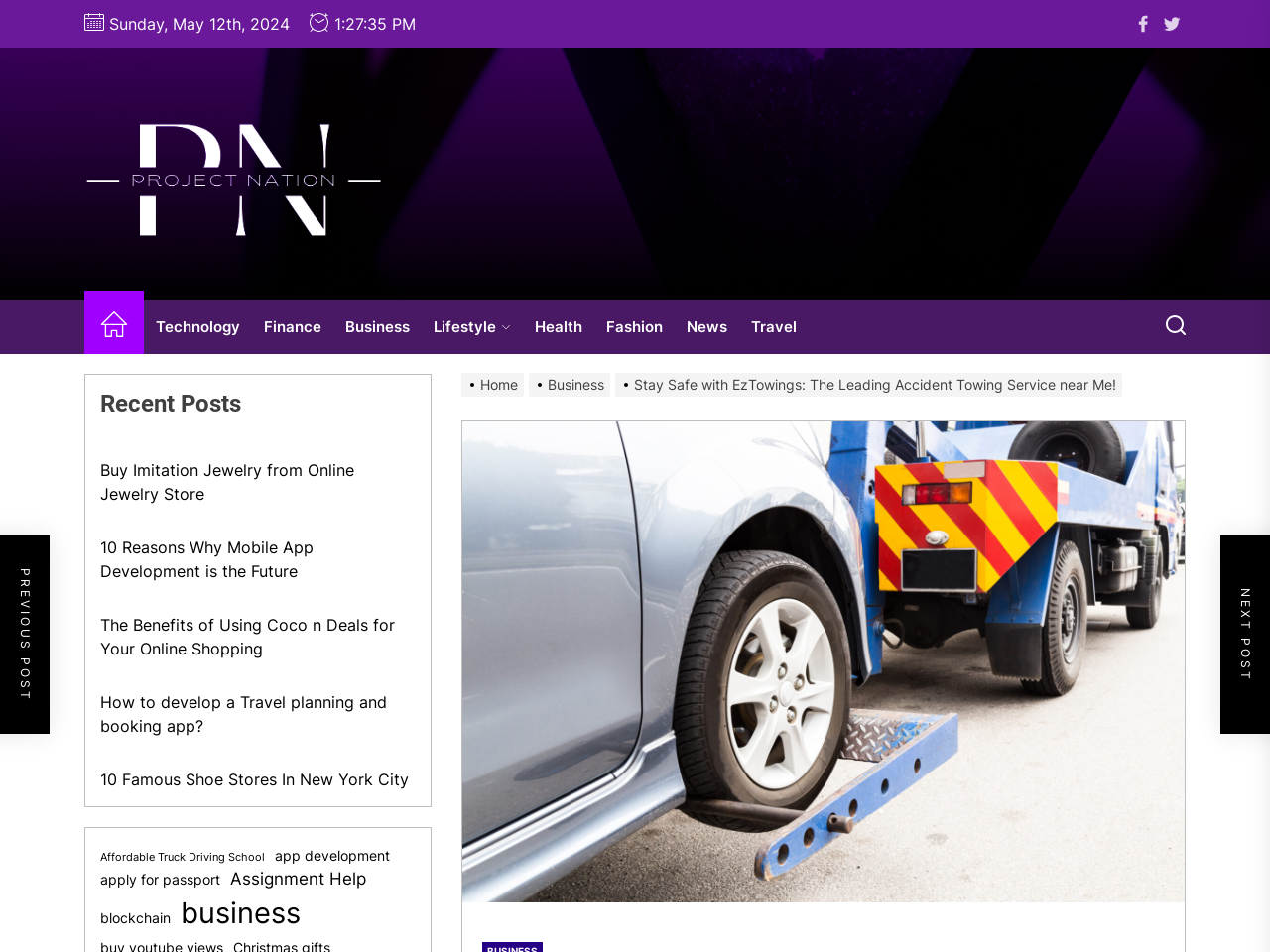Provide a single word or phrase answer to the question: 
How many recent posts are listed on the webpage?

6